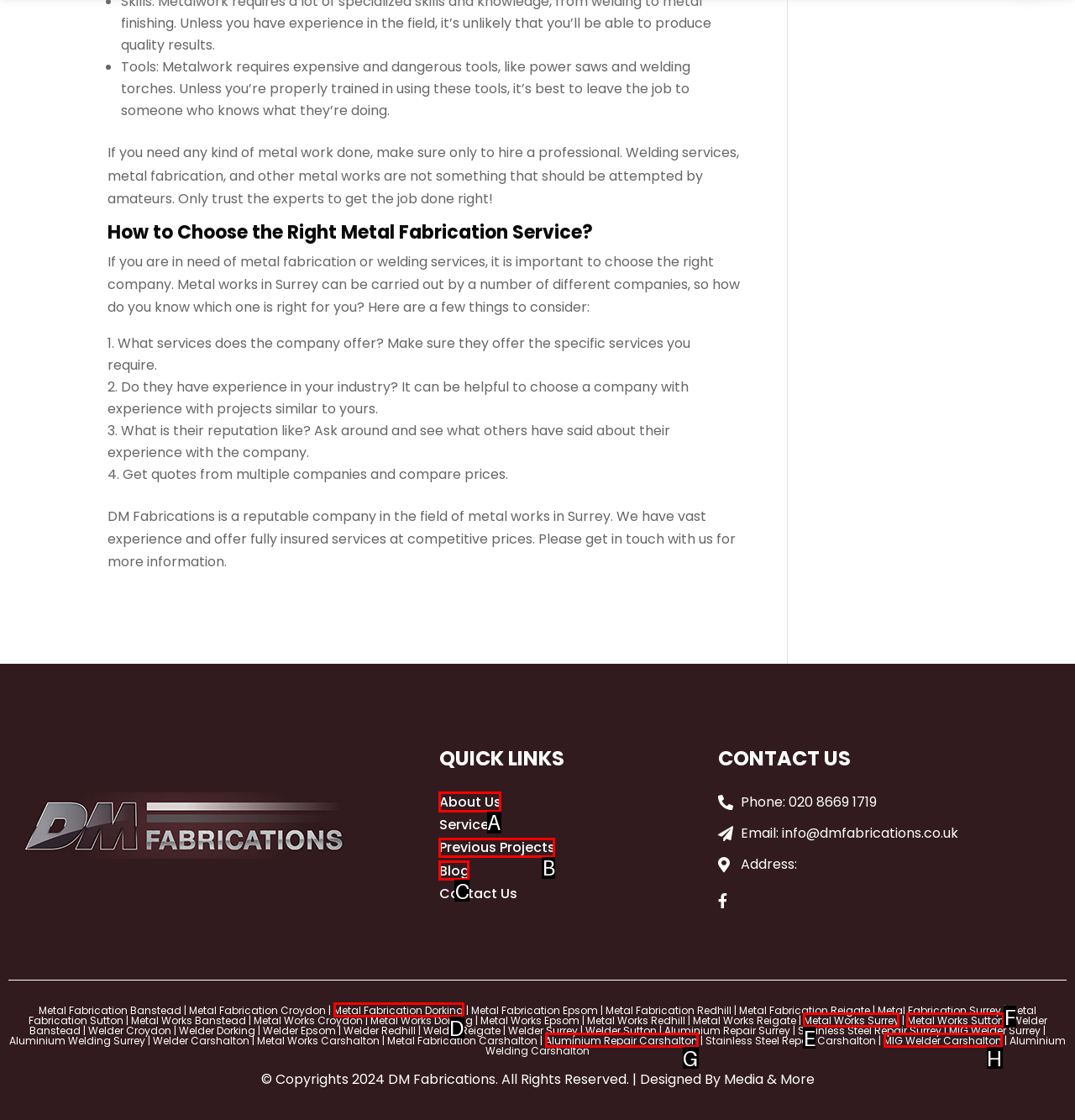Select the appropriate bounding box to fulfill the task: Click the 'About Us' link Respond with the corresponding letter from the choices provided.

A